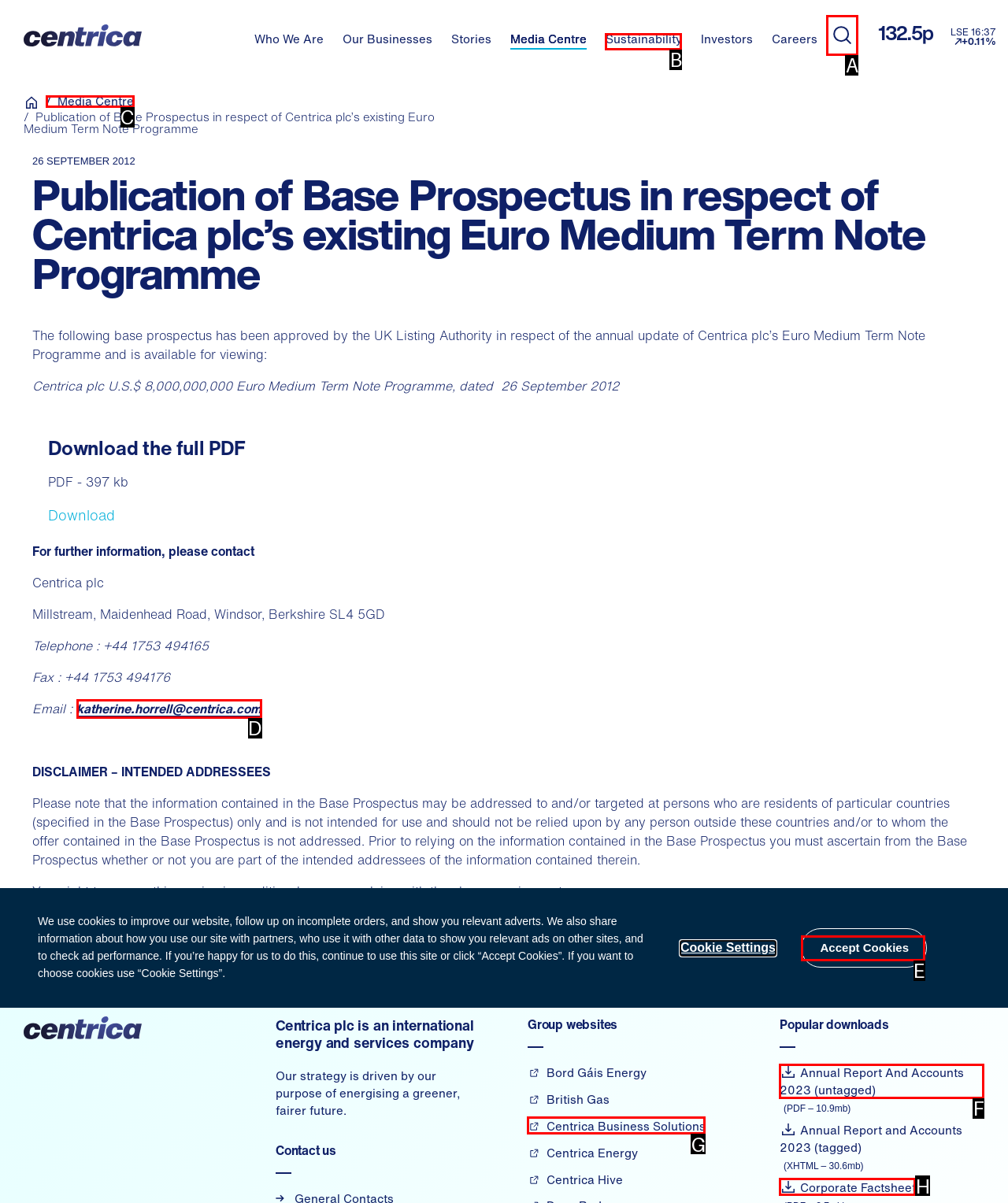Tell me which one HTML element best matches the description: katherine.horrell@centrica.com
Answer with the option's letter from the given choices directly.

D